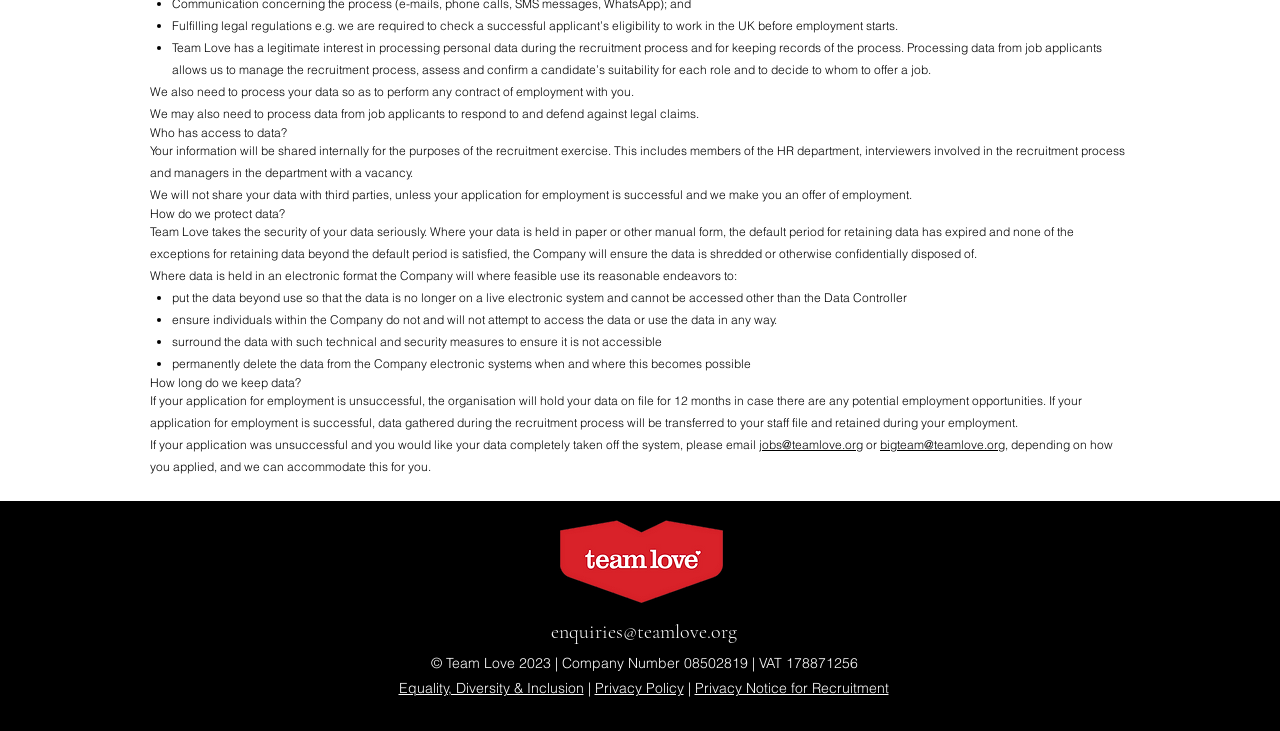Identify the bounding box coordinates for the UI element described as: "Equality, Diversity & Inclusion".

[0.311, 0.929, 0.456, 0.954]